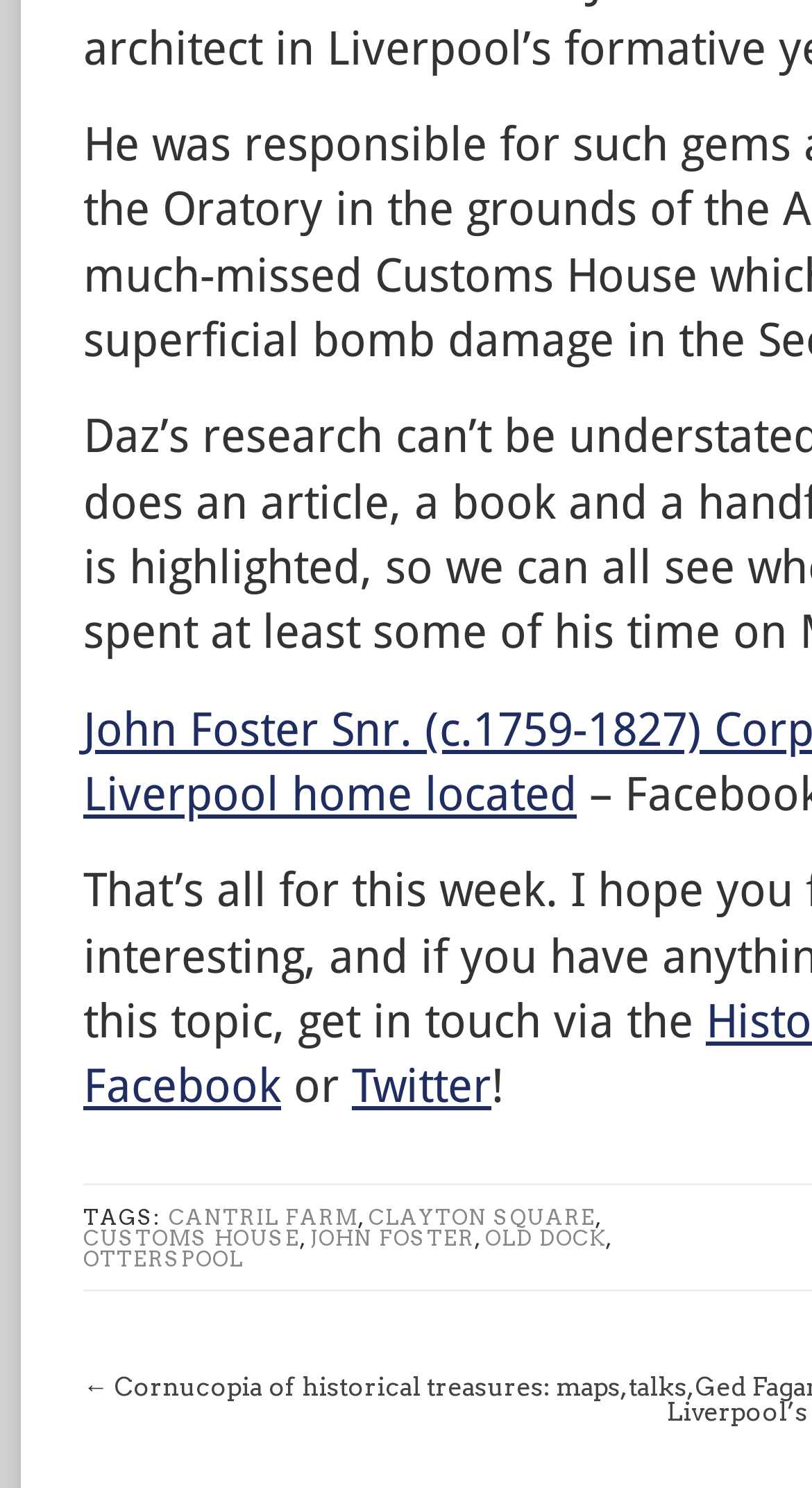Locate the bounding box coordinates of the area that needs to be clicked to fulfill the following instruction: "go back". The coordinates should be in the format of four float numbers between 0 and 1, namely [left, top, right, bottom].

[0.103, 0.921, 0.141, 0.942]